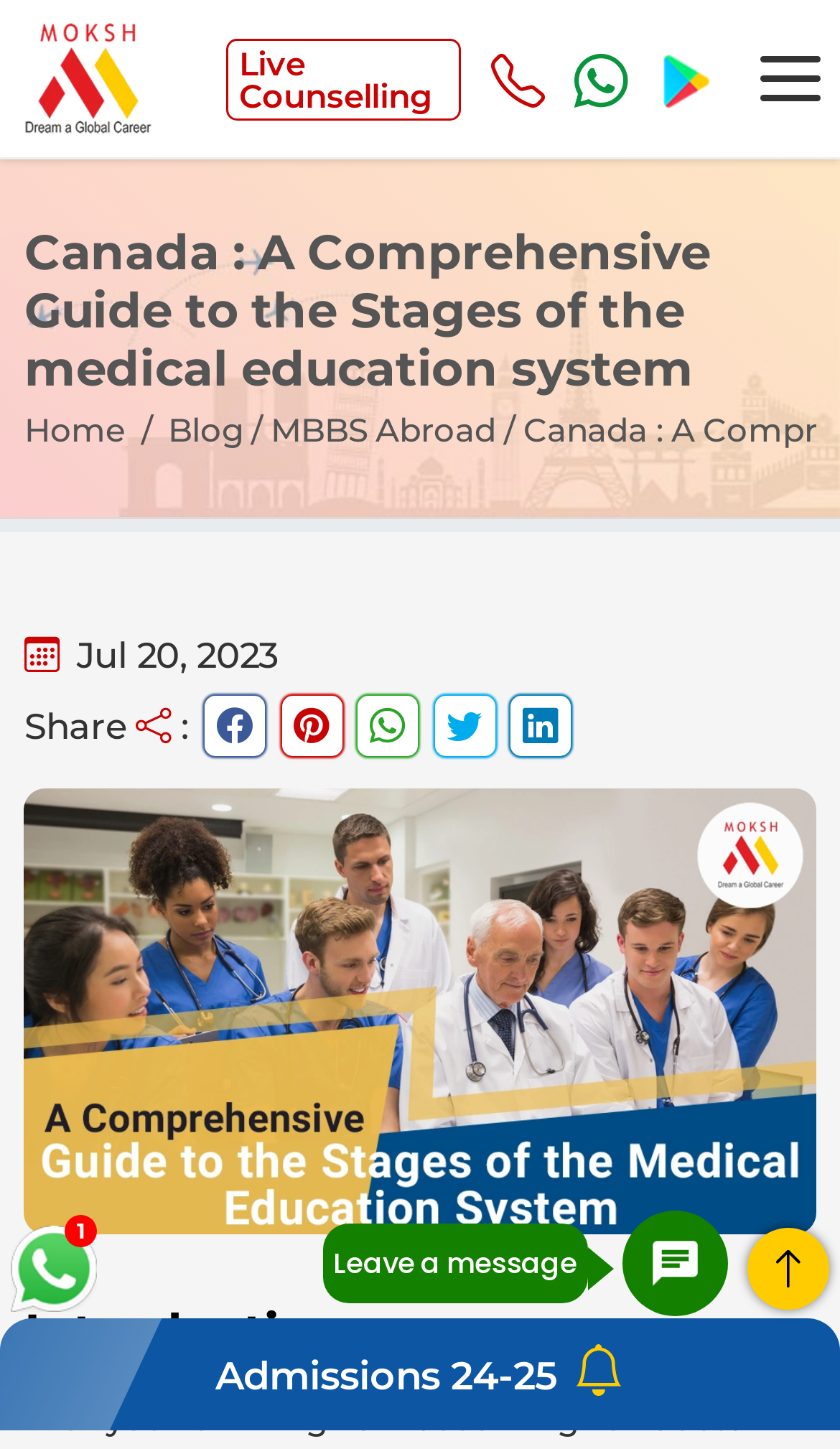For the element described, predict the bounding box coordinates as (top-left x, top-left y, bottom-right x, bottom-right y). All values should be between 0 and 1. Element description: Home

[0.029, 0.282, 0.149, 0.311]